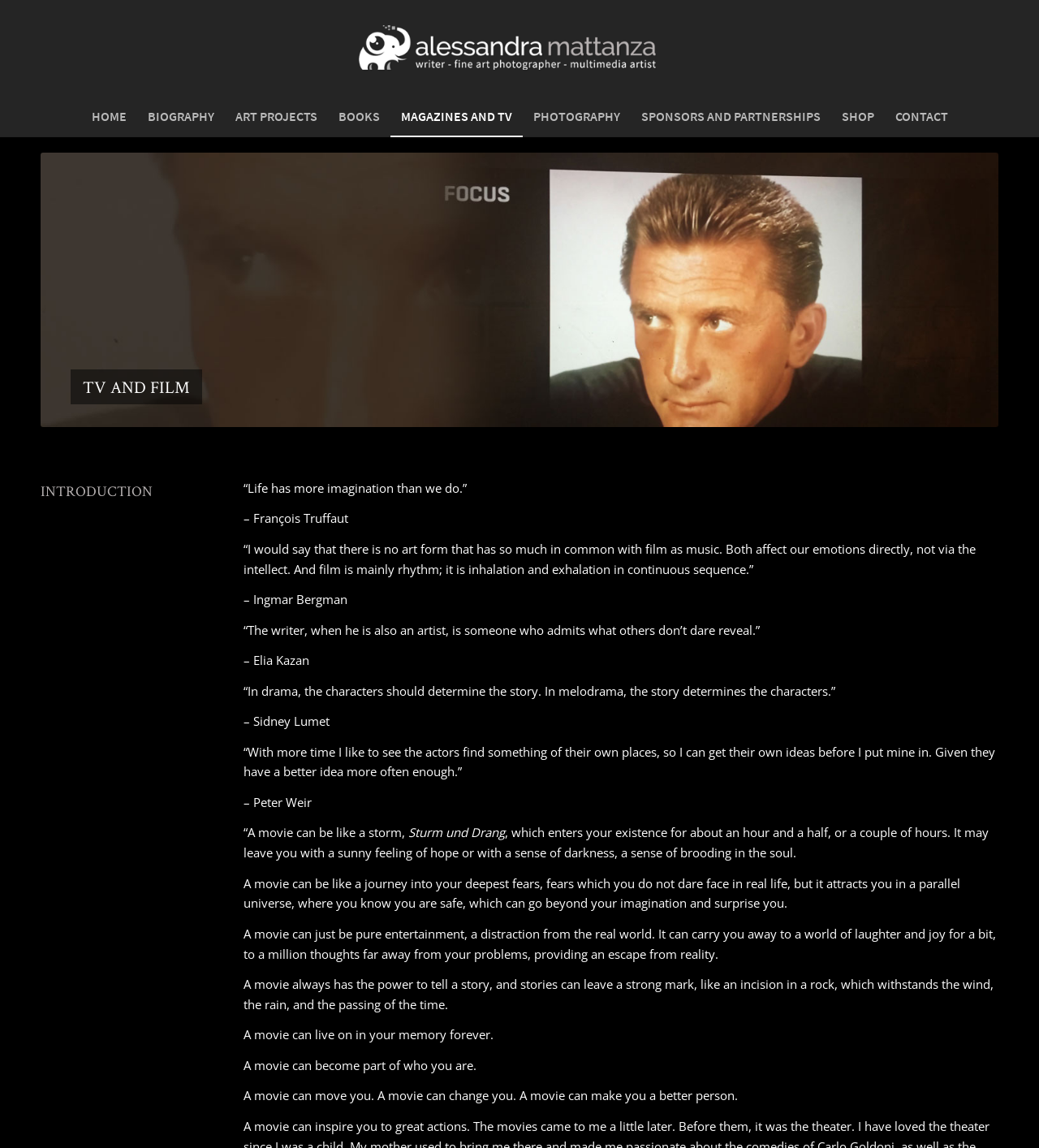What is the orientation of the menu?
From the screenshot, provide a brief answer in one word or phrase.

Vertical